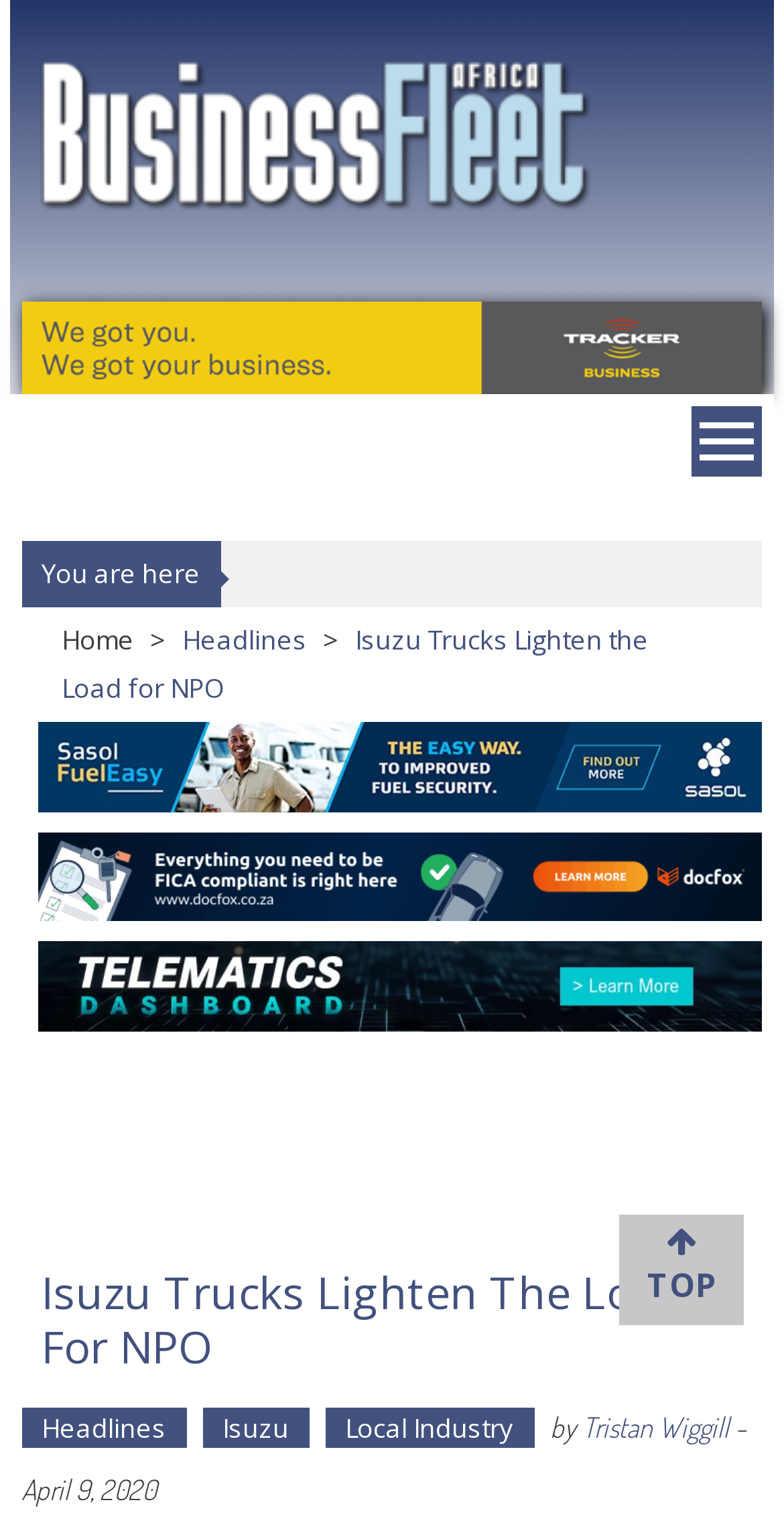Indicate the bounding box coordinates of the element that must be clicked to execute the instruction: "Go to the top of the page". The coordinates should be given as four float numbers between 0 and 1, i.e., [left, top, right, bottom].

[0.826, 0.8, 0.913, 0.854]